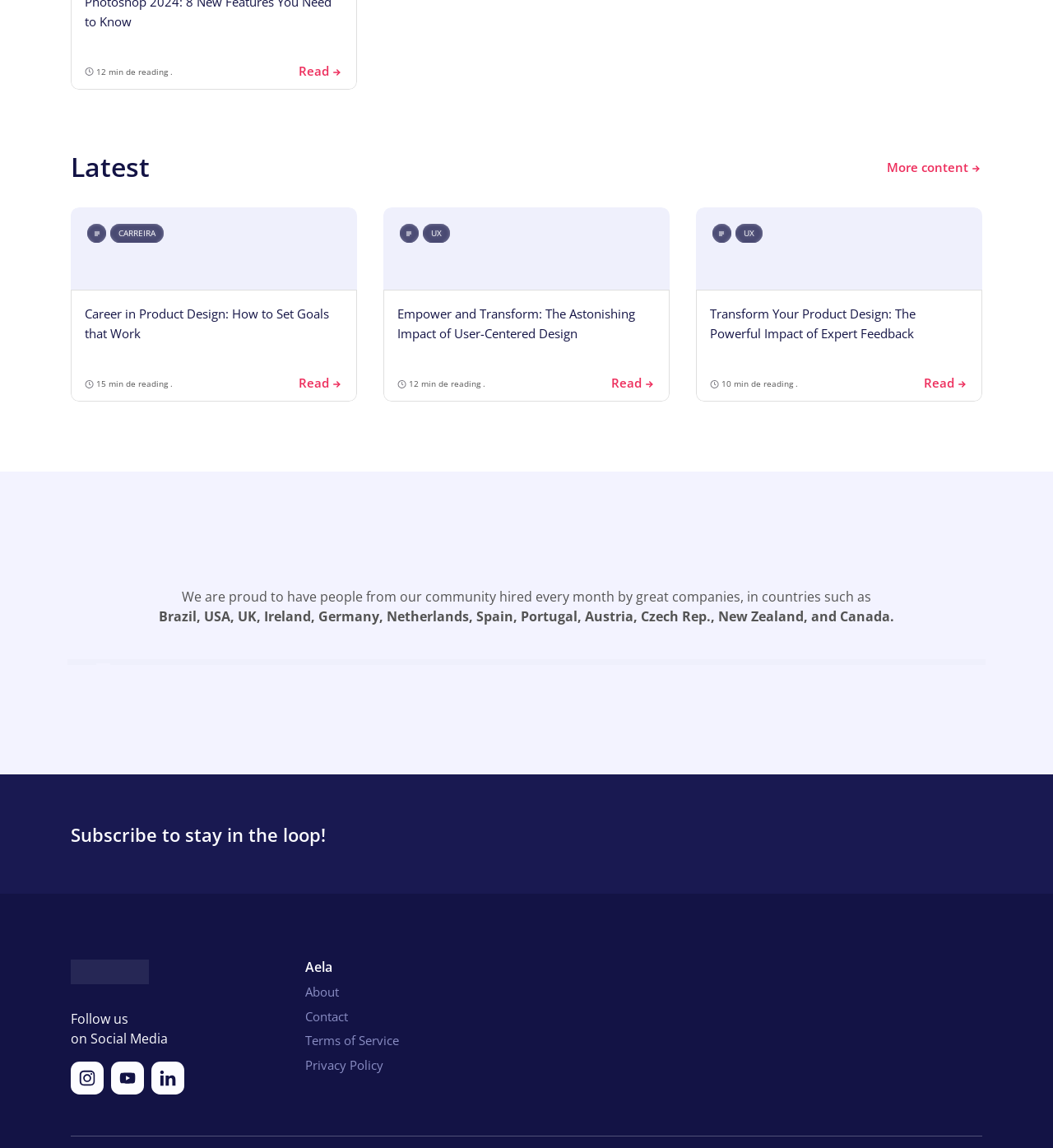Locate the bounding box coordinates of the clickable area needed to fulfill the instruction: "Read 'Carreira CARREIRA Career in Product Design: How to Set Goals that Work'".

[0.067, 0.181, 0.339, 0.35]